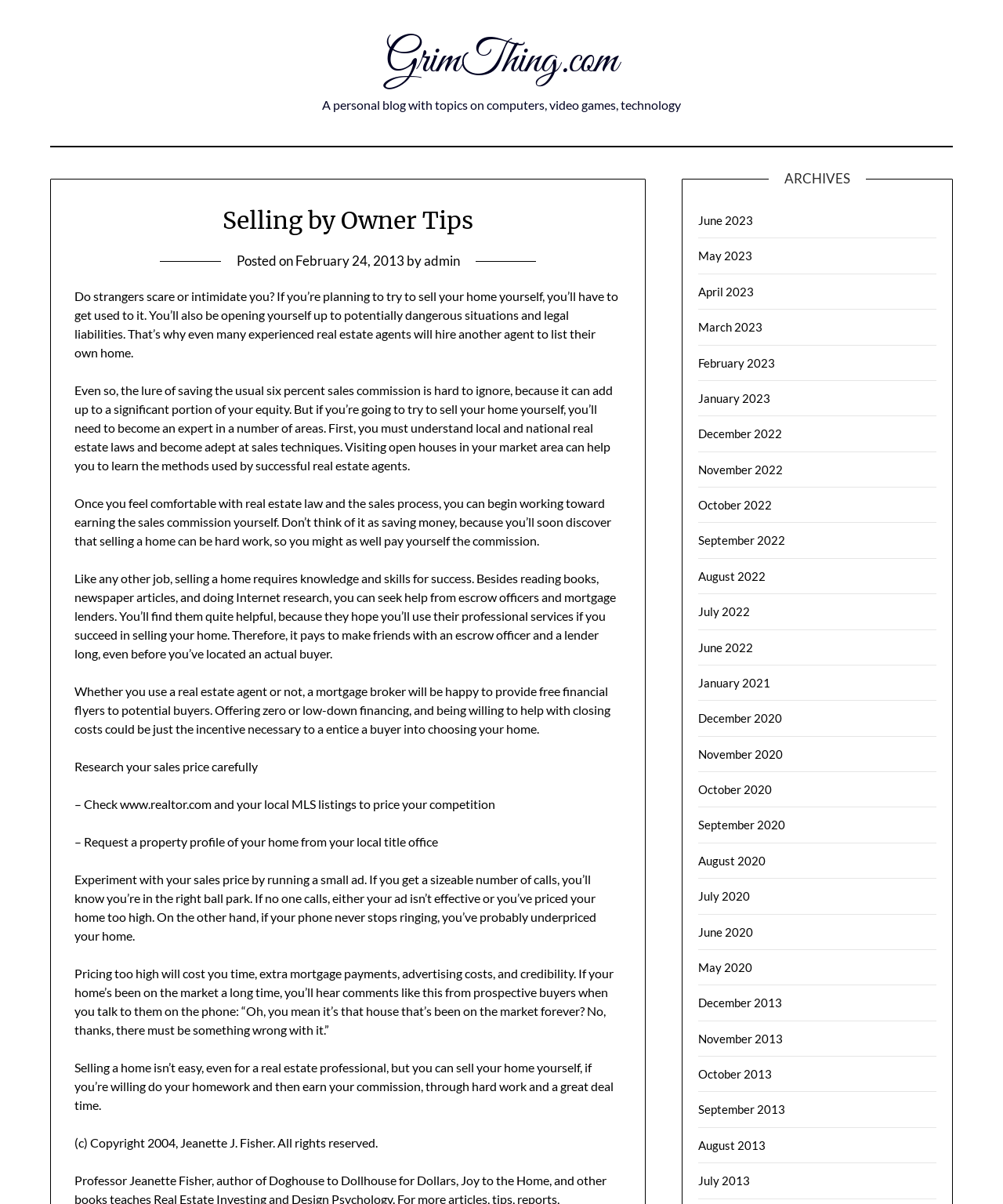Please determine the main heading text of this webpage.

Selling by Owner Tips